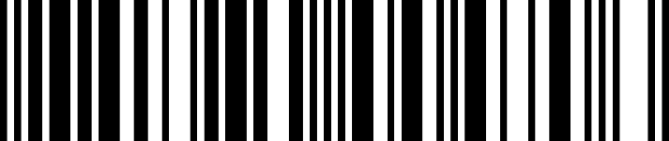Answer this question in one word or a short phrase: What makes the barcode easily readable?

Contrasting black and white stripes